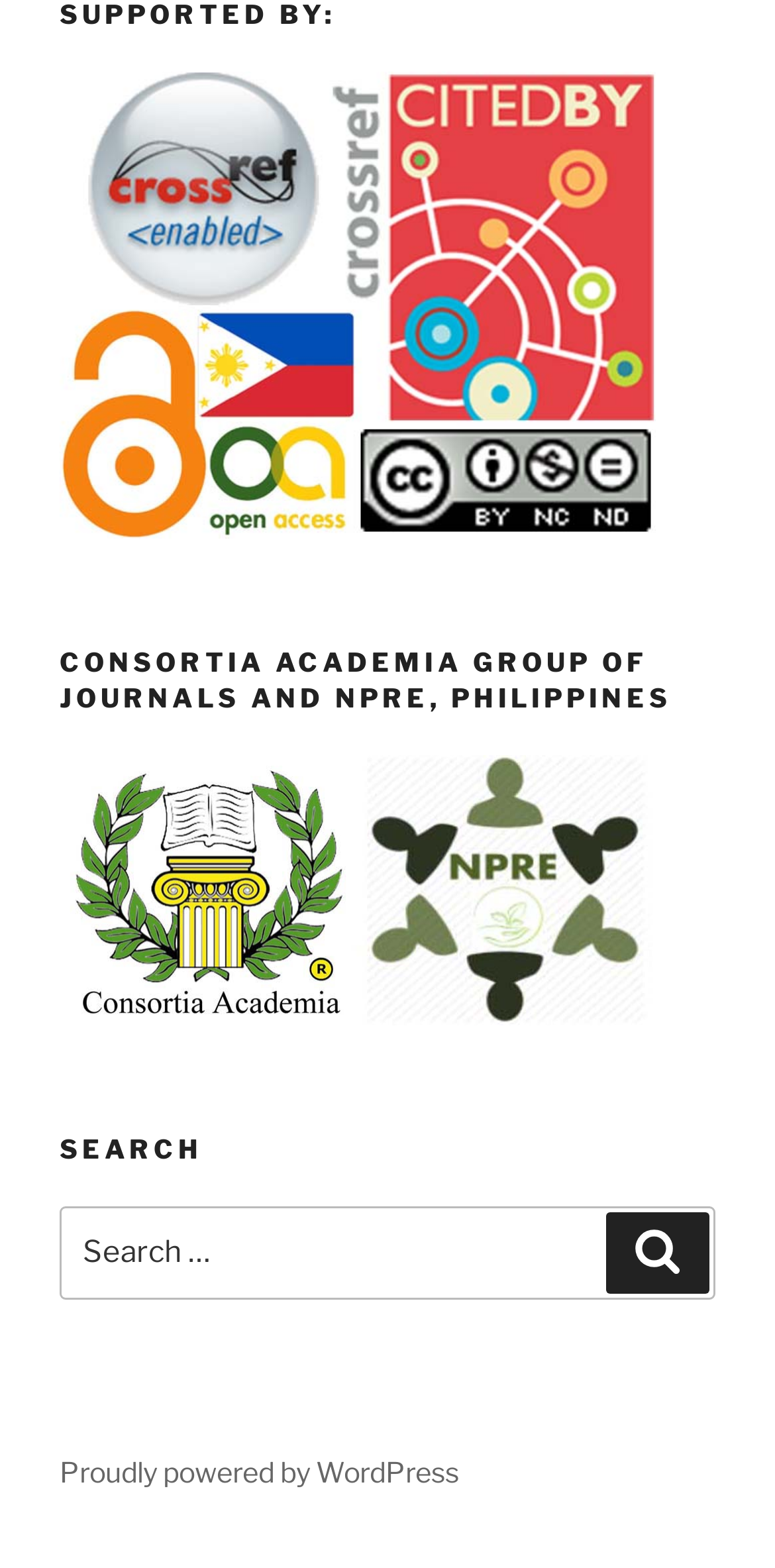Bounding box coordinates are specified in the format (top-left x, top-left y, bottom-right x, bottom-right y). All values are floating point numbers bounded between 0 and 1. Please provide the bounding box coordinate of the region this sentence describes: Proudly powered by WordPress

[0.077, 0.928, 0.592, 0.95]